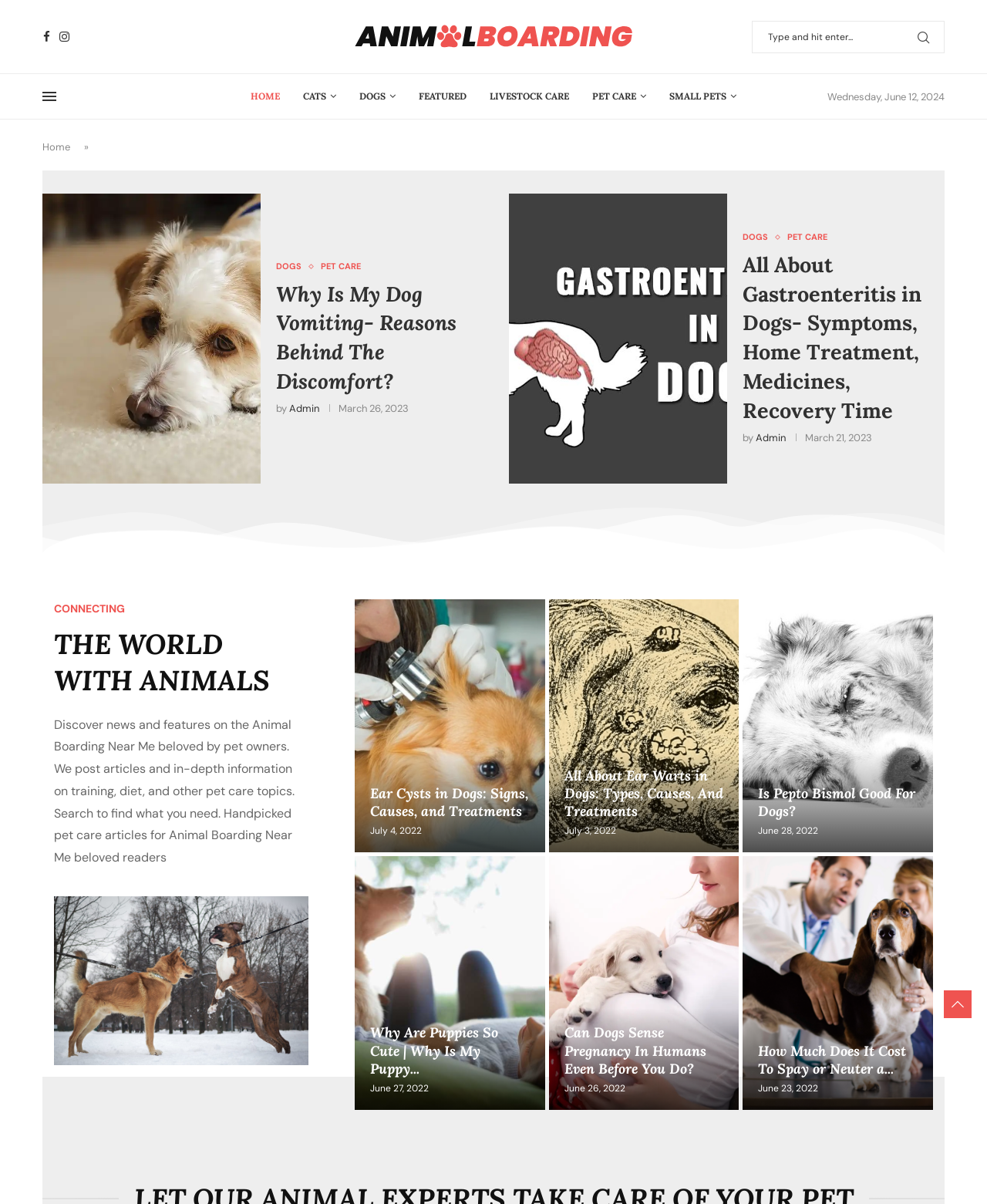Locate the bounding box of the UI element with the following description: "Admin".

[0.765, 0.358, 0.796, 0.369]